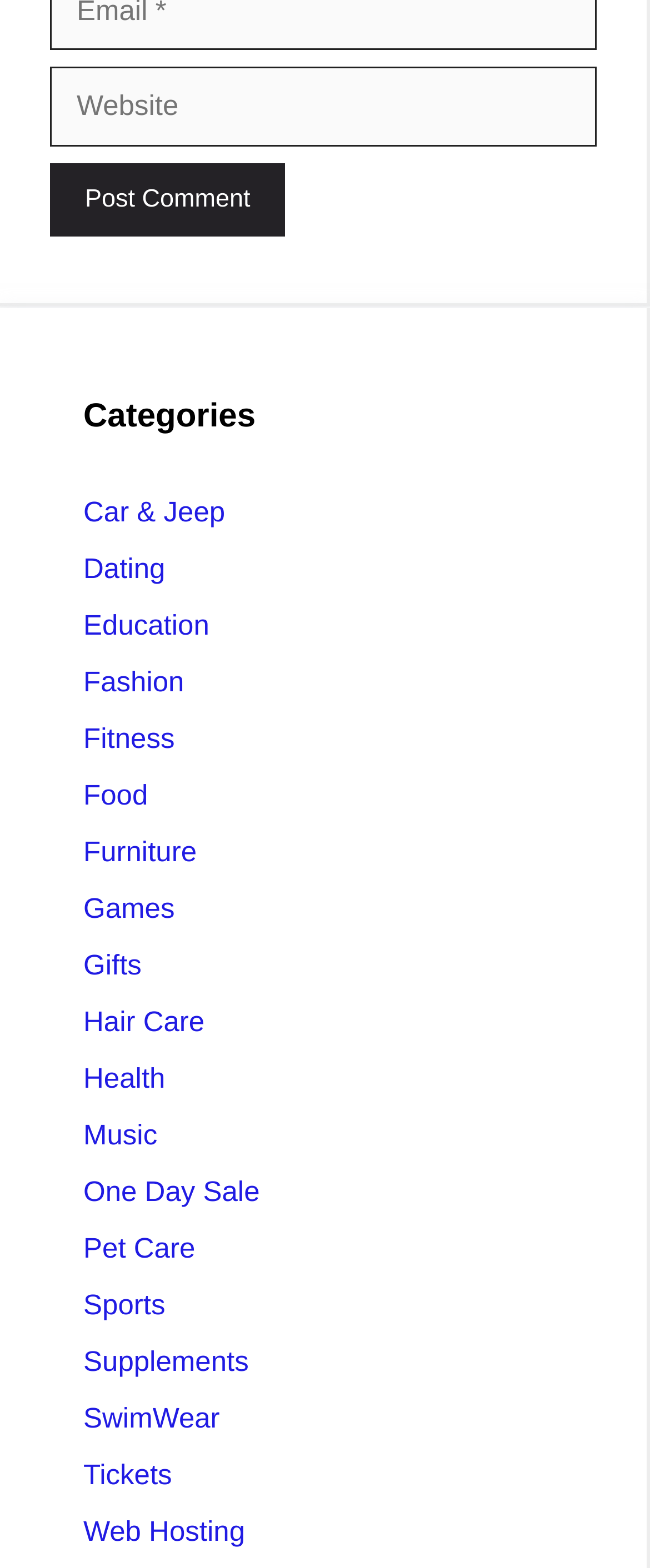What is the function of the 'Post Comment' button?
Examine the image and provide an in-depth answer to the question.

The 'Post Comment' button is likely used to submit a comment or post after entering the required information in the textbox, possibly related to a website or category.